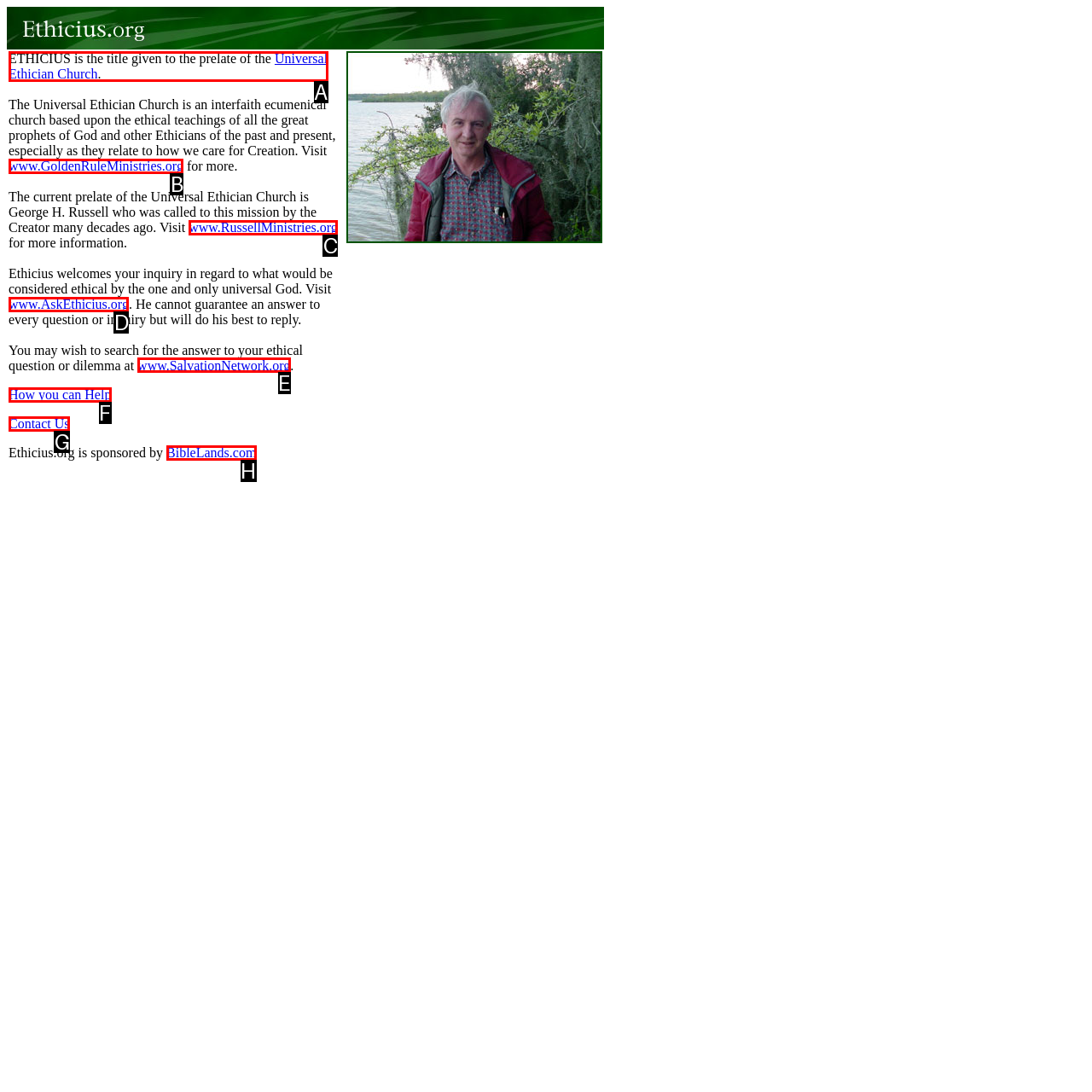Determine the letter of the UI element that you need to click to perform the task: Search for ethical answers at SalvationNetwork.
Provide your answer with the appropriate option's letter.

E